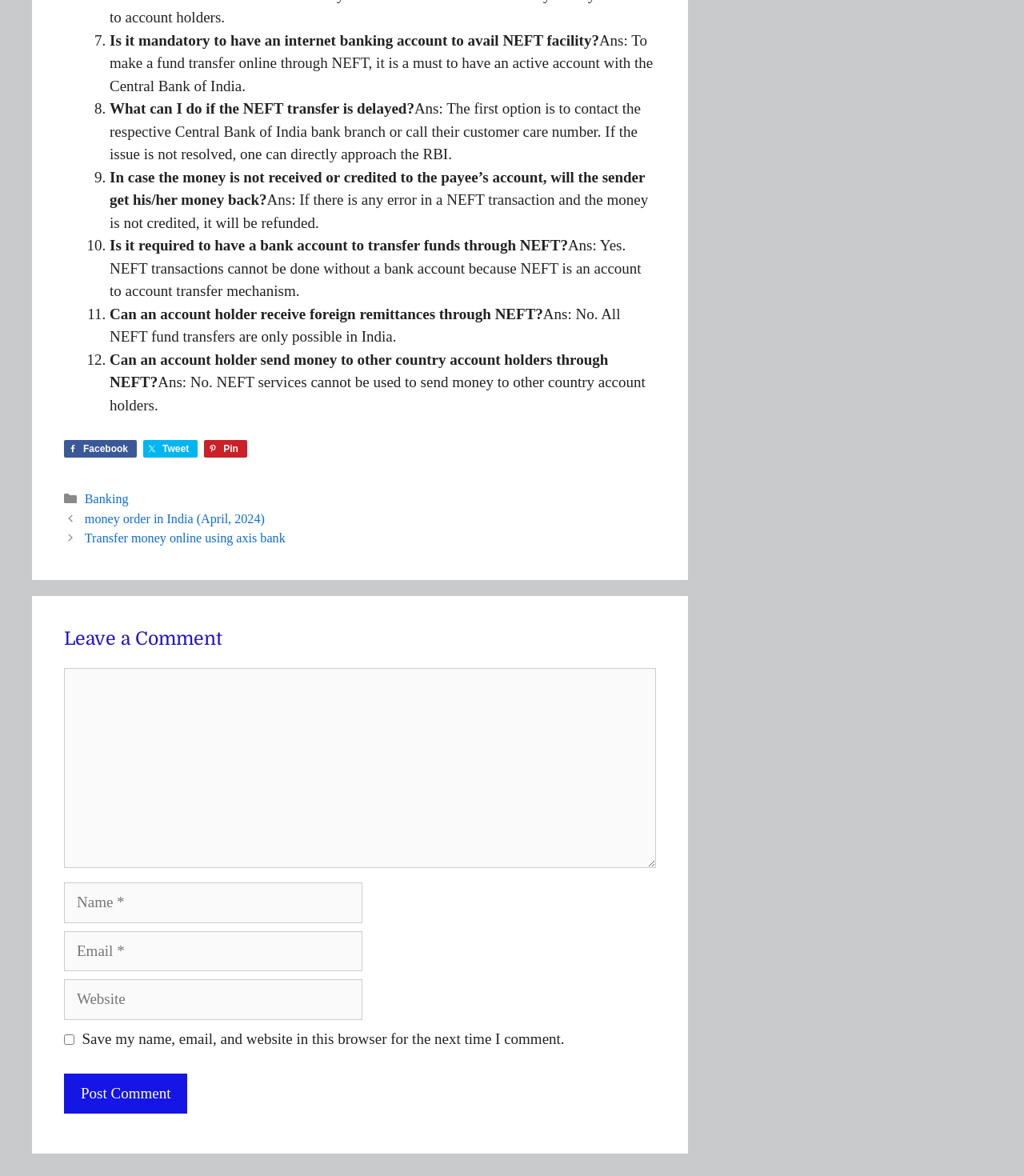Please determine the bounding box coordinates of the element to click in order to execute the following instruction: "read about The History". The coordinates should be four float numbers between 0 and 1, specified as [left, top, right, bottom].

None